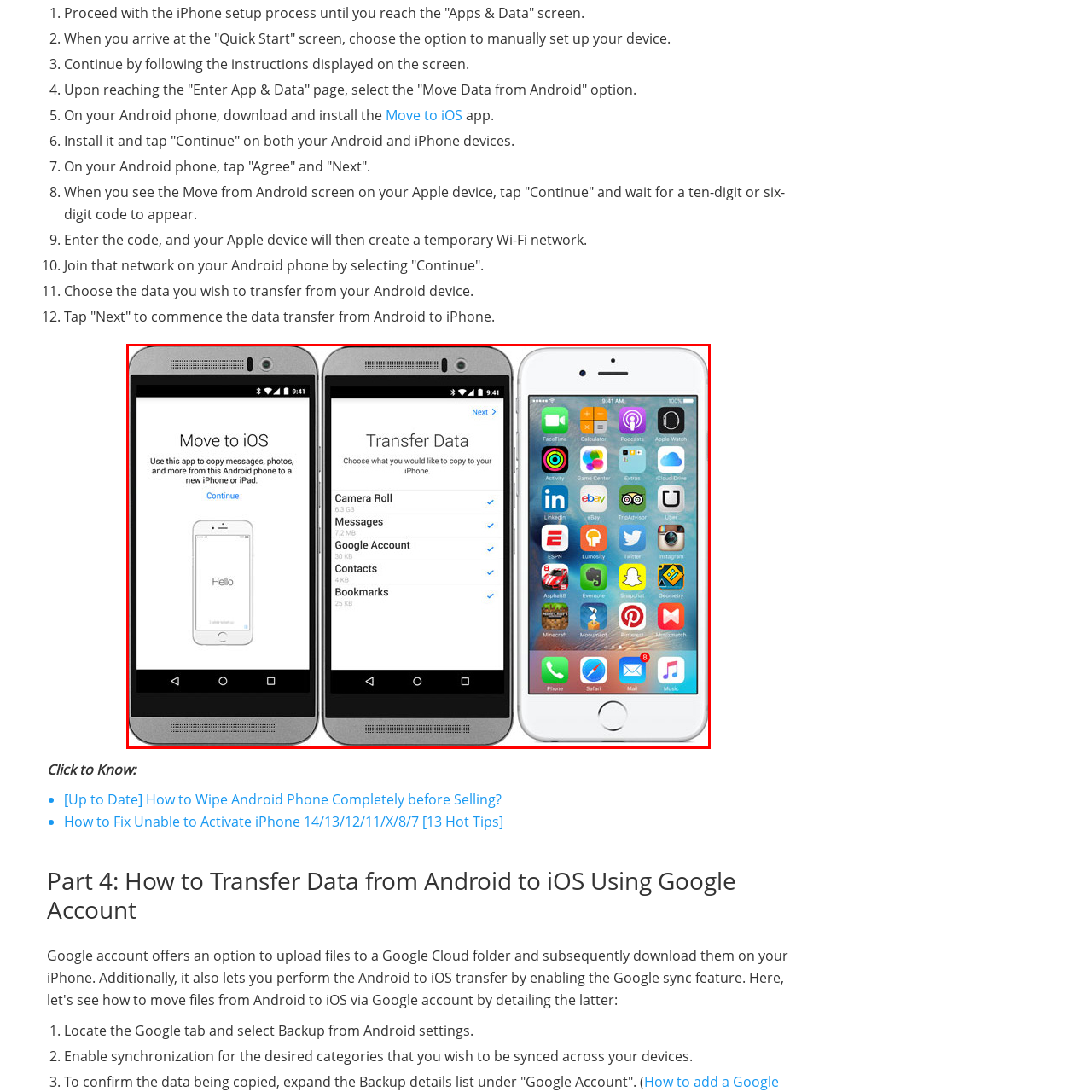Generate a comprehensive caption for the picture highlighted by the red outline.

The image features a side-by-side view of two smartphones, showcasing the "Move to iOS" process for transferring data from an Android device to an iPhone. 

On the left, the Android screen displays the "Move to iOS" welcome message, which prompts users to utilize the app to transfer messages, photos, and more from their Android phone to a new iPhone or iPad. Below the welcome message is a button labeled 'Continue'.

The middle screen highlights the "Transfer Data" section, allowing users to select specific data types they wish to move to their iPhone, including options for Camera Roll, Messages, Google Account, Contacts, and Bookmarks, each accompanied by their respective data sizes.

On the right, the iPhone screen displays a colorful app layout, showcasing various applications available on the device. This image serves as a visual guide for users looking to seamlessly transition their data from Android to iOS, highlighting key steps and user interface elements involved in the process.